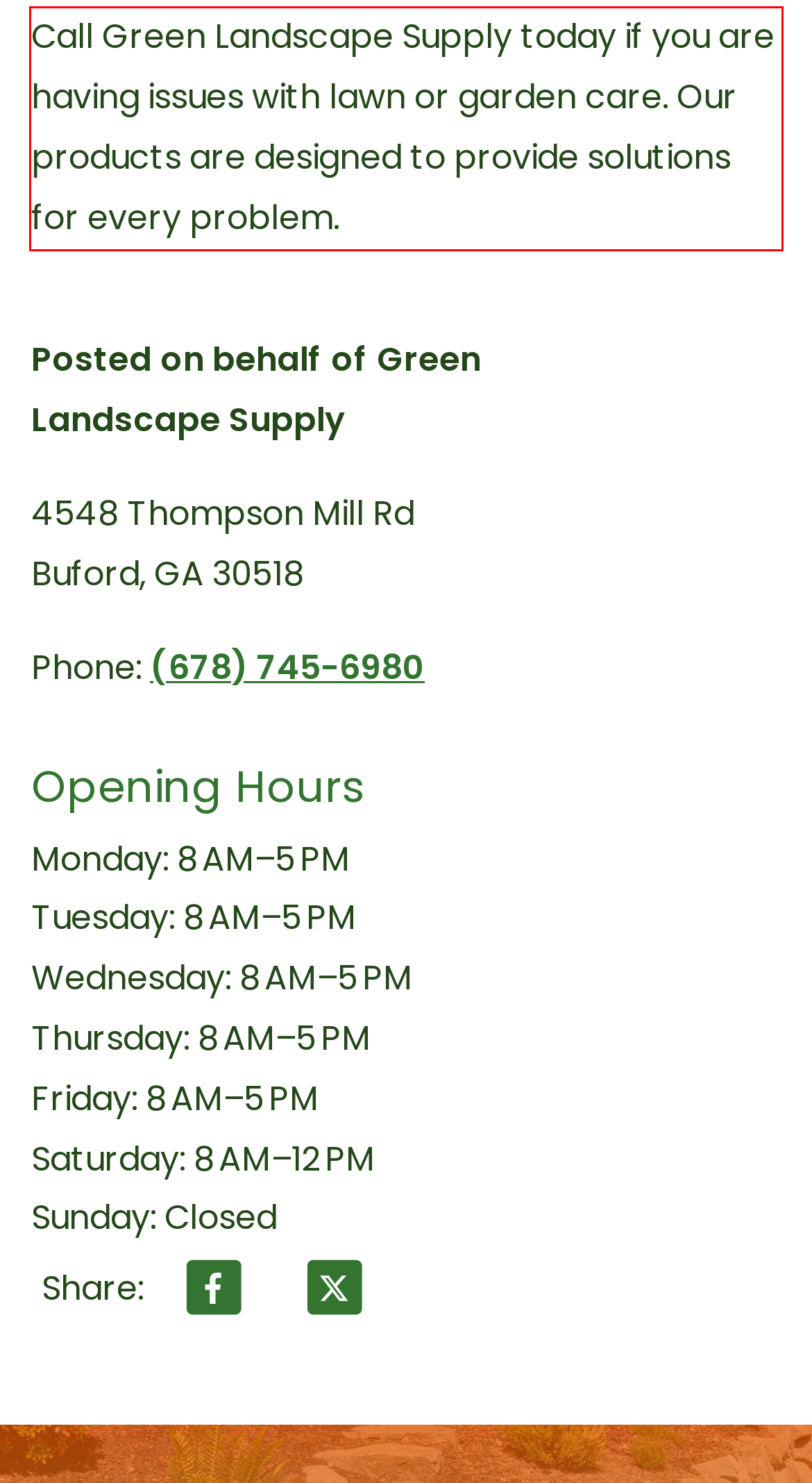You have a screenshot of a webpage with a UI element highlighted by a red bounding box. Use OCR to obtain the text within this highlighted area.

Call Green Landscape Supply today if you are having issues with lawn or garden care. Our products are designed to provide solutions for every problem.